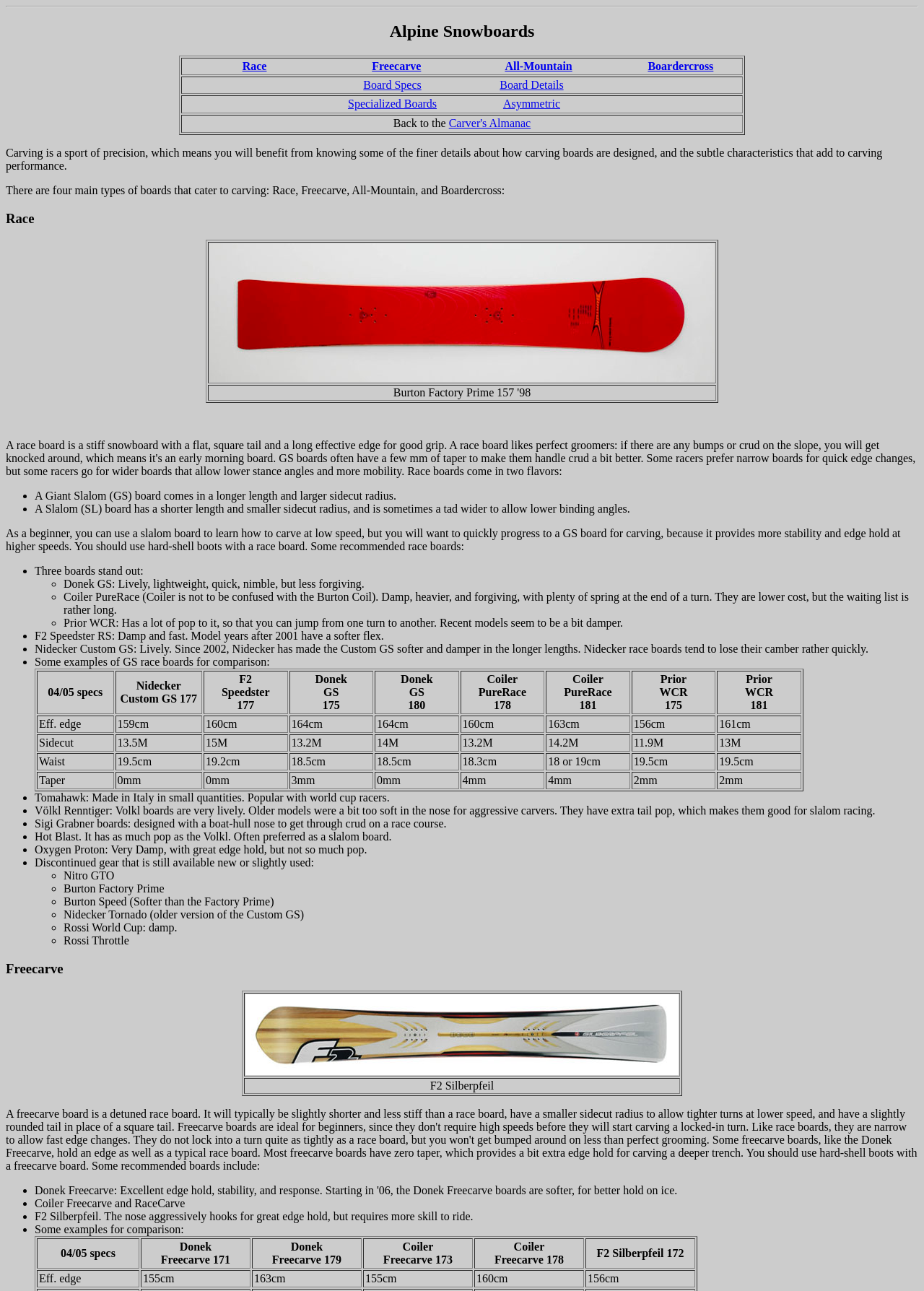Please identify the bounding box coordinates of the region to click in order to complete the given instruction: "Explore 'Specialized Boards'". The coordinates should be four float numbers between 0 and 1, i.e., [left, top, right, bottom].

[0.377, 0.076, 0.473, 0.085]